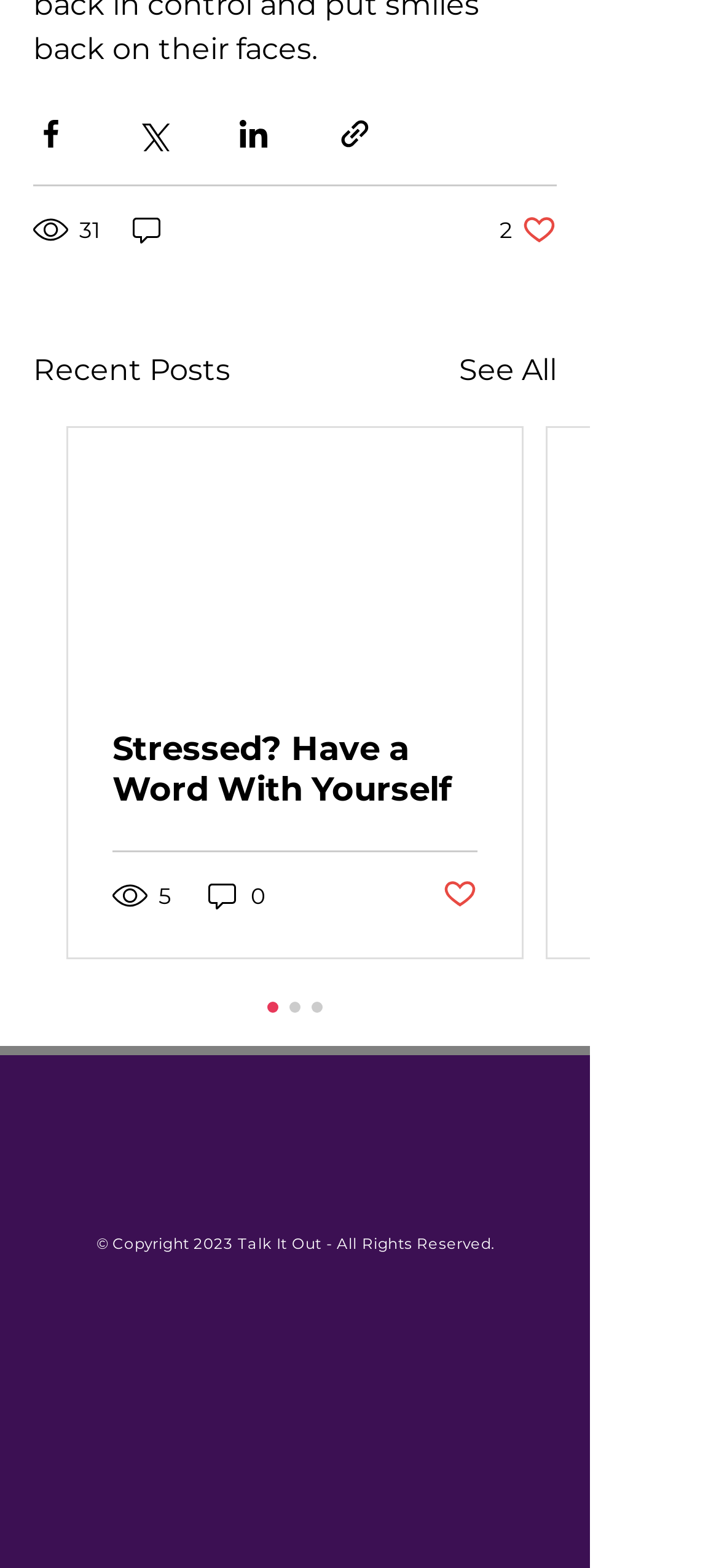Pinpoint the bounding box coordinates of the area that should be clicked to complete the following instruction: "Read Our Story". The coordinates must be given as four float numbers between 0 and 1, i.e., [left, top, right, bottom].

None